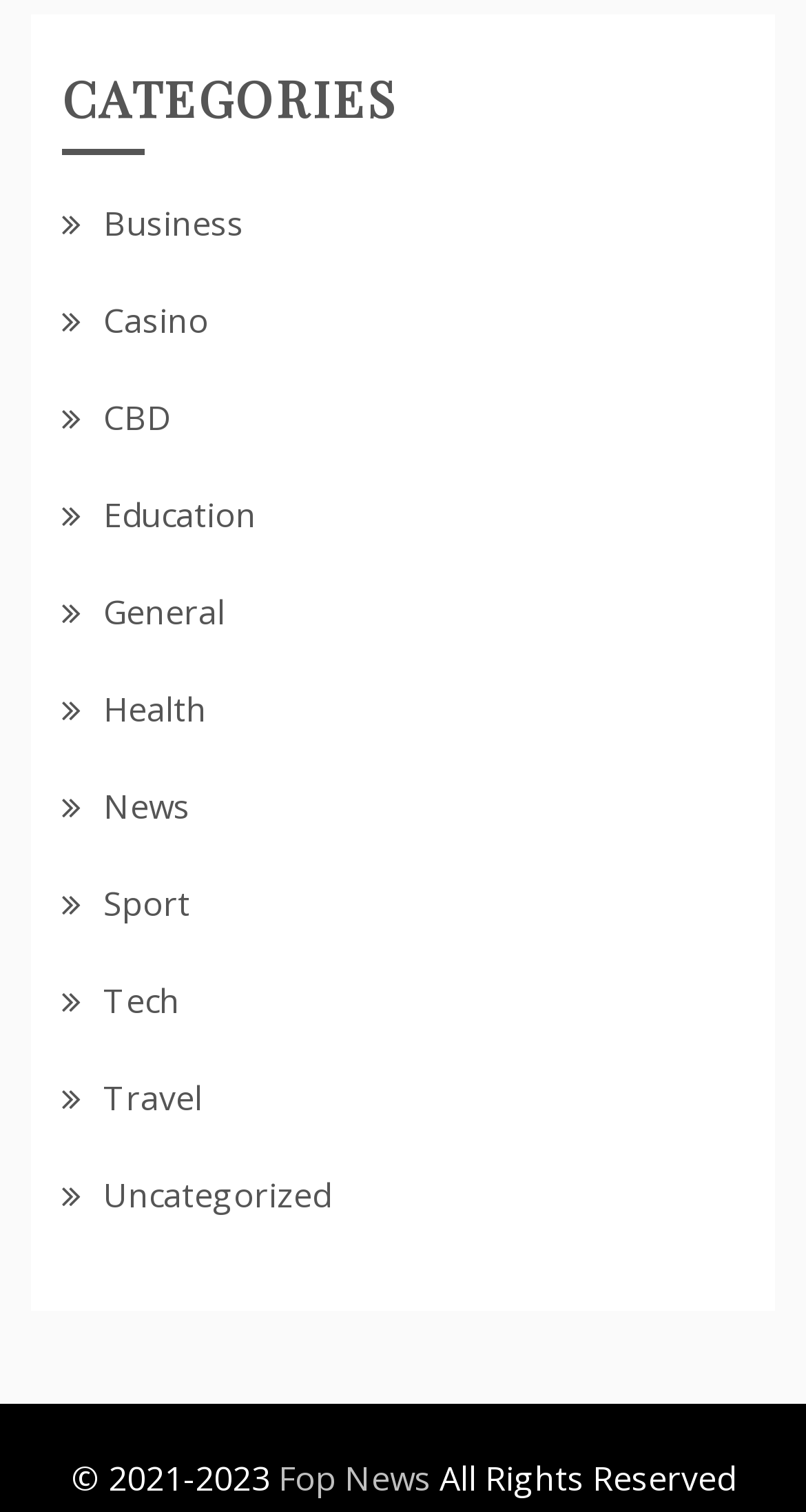Determine the bounding box for the described HTML element: "Fop News". Ensure the coordinates are four float numbers between 0 and 1 in the format [left, top, right, bottom].

[0.345, 0.963, 0.545, 0.993]